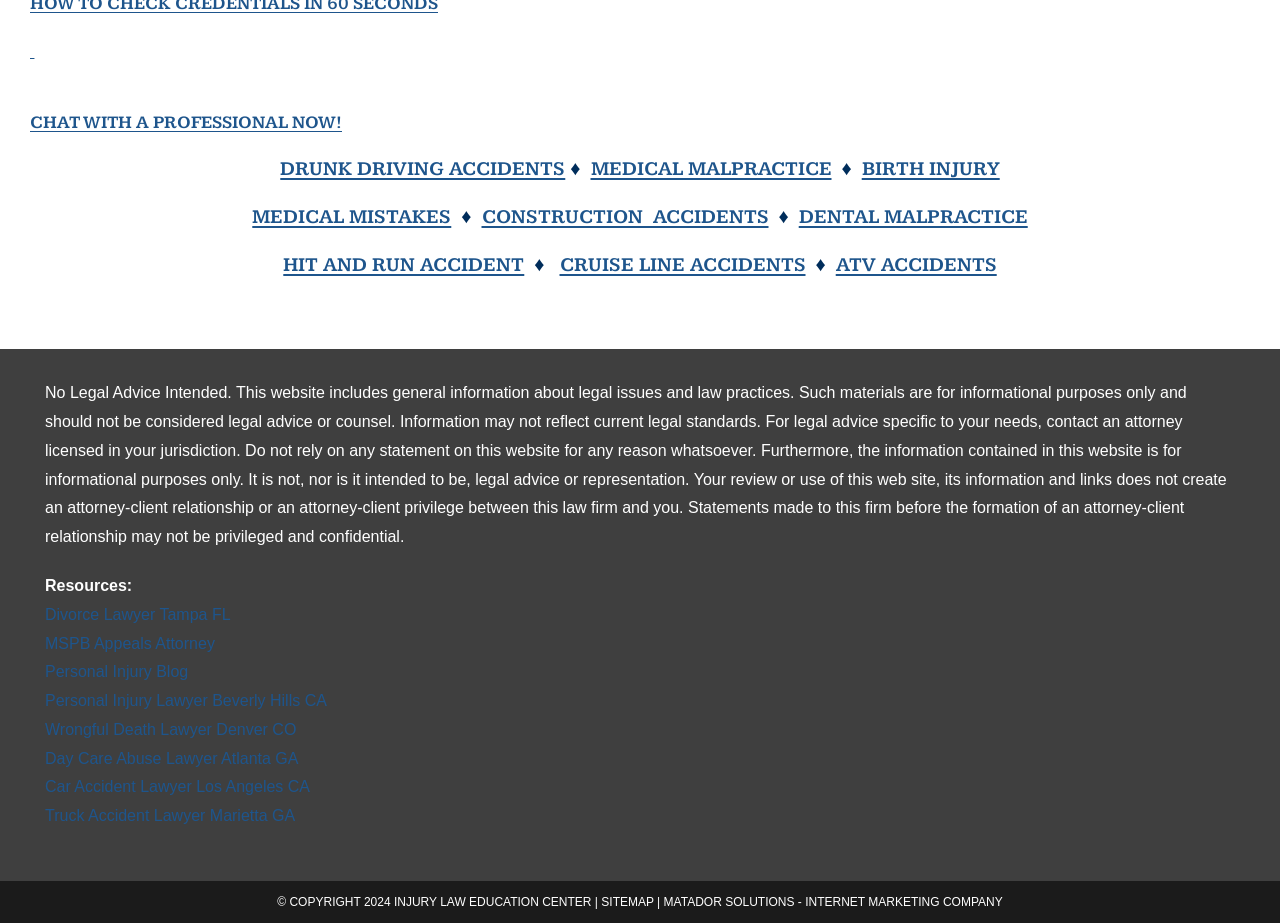Please identify the bounding box coordinates of the clickable area that will allow you to execute the instruction: "Get information about medical malpractice".

[0.461, 0.17, 0.65, 0.196]